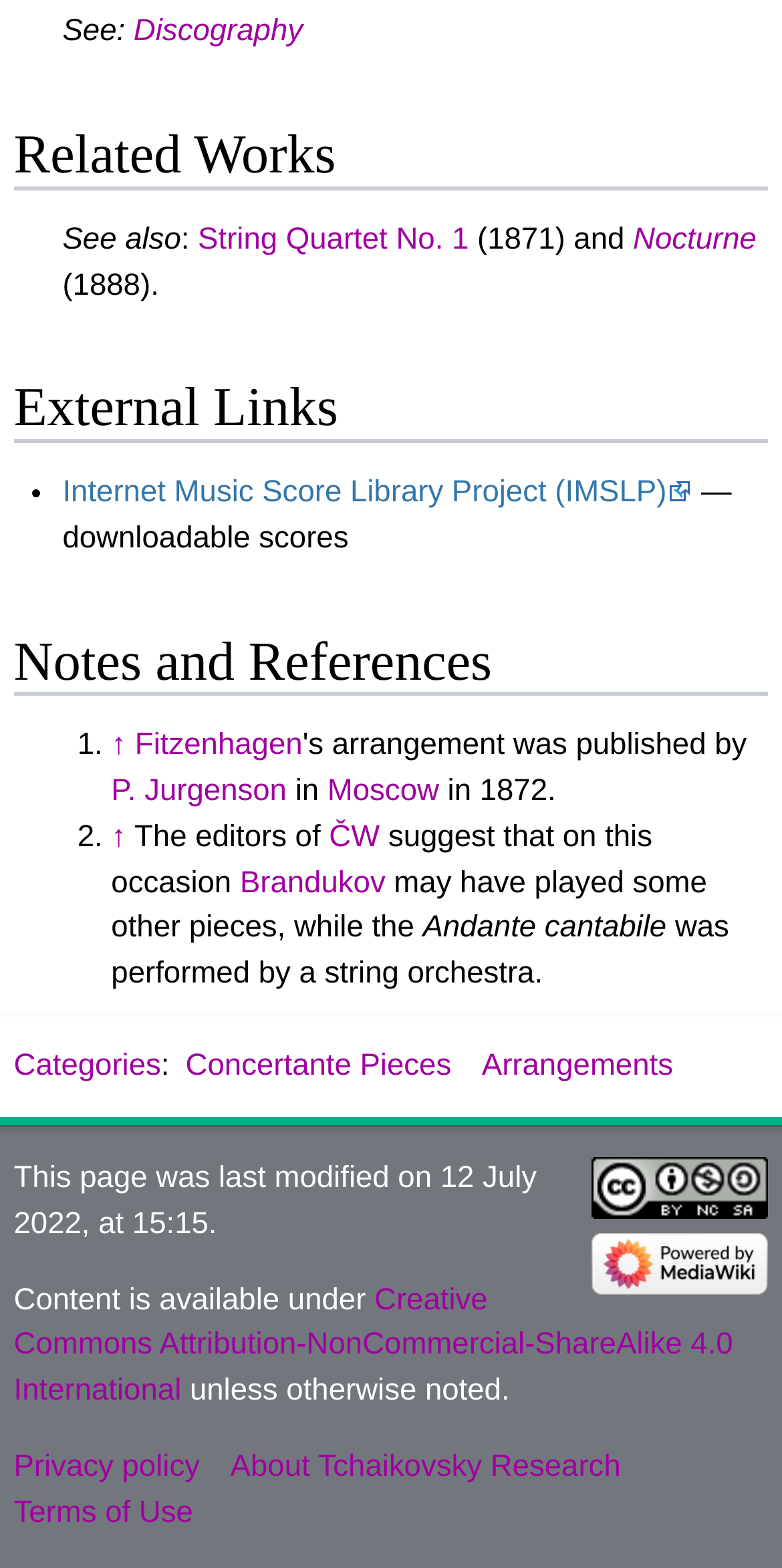How many external links are there?
Utilize the information in the image to give a detailed answer to the question.

I found the answer by looking at the 'External Links' section, which is a heading on the webpage. Under this section, there is a list marker '•' followed by a link 'Internet Music Score Library Project (IMSLP)'. This is the only external link mentioned on the webpage.